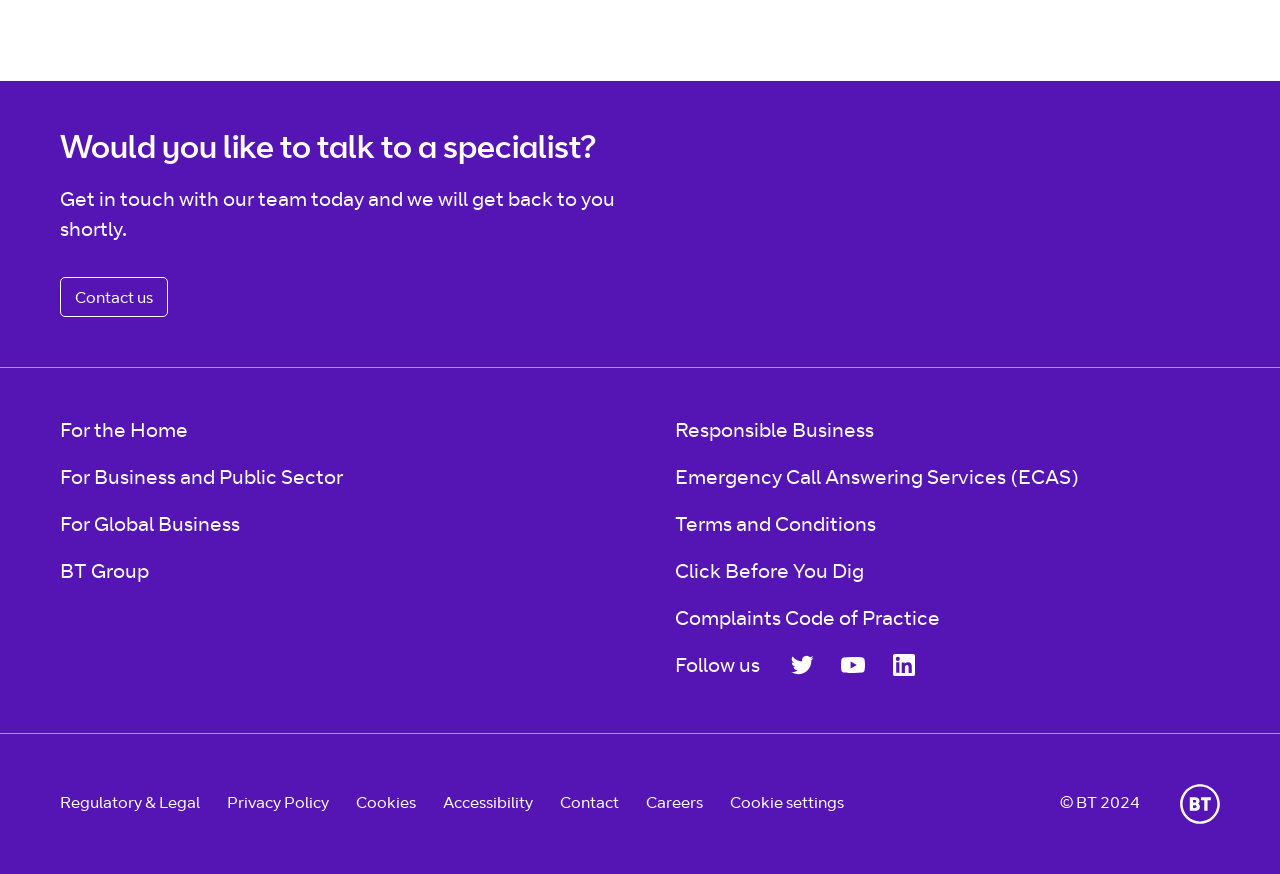Identify the bounding box for the UI element described as: "Regulatory & Legal". The coordinates should be four float numbers between 0 and 1, i.e., [left, top, right, bottom].

[0.047, 0.911, 0.156, 0.929]